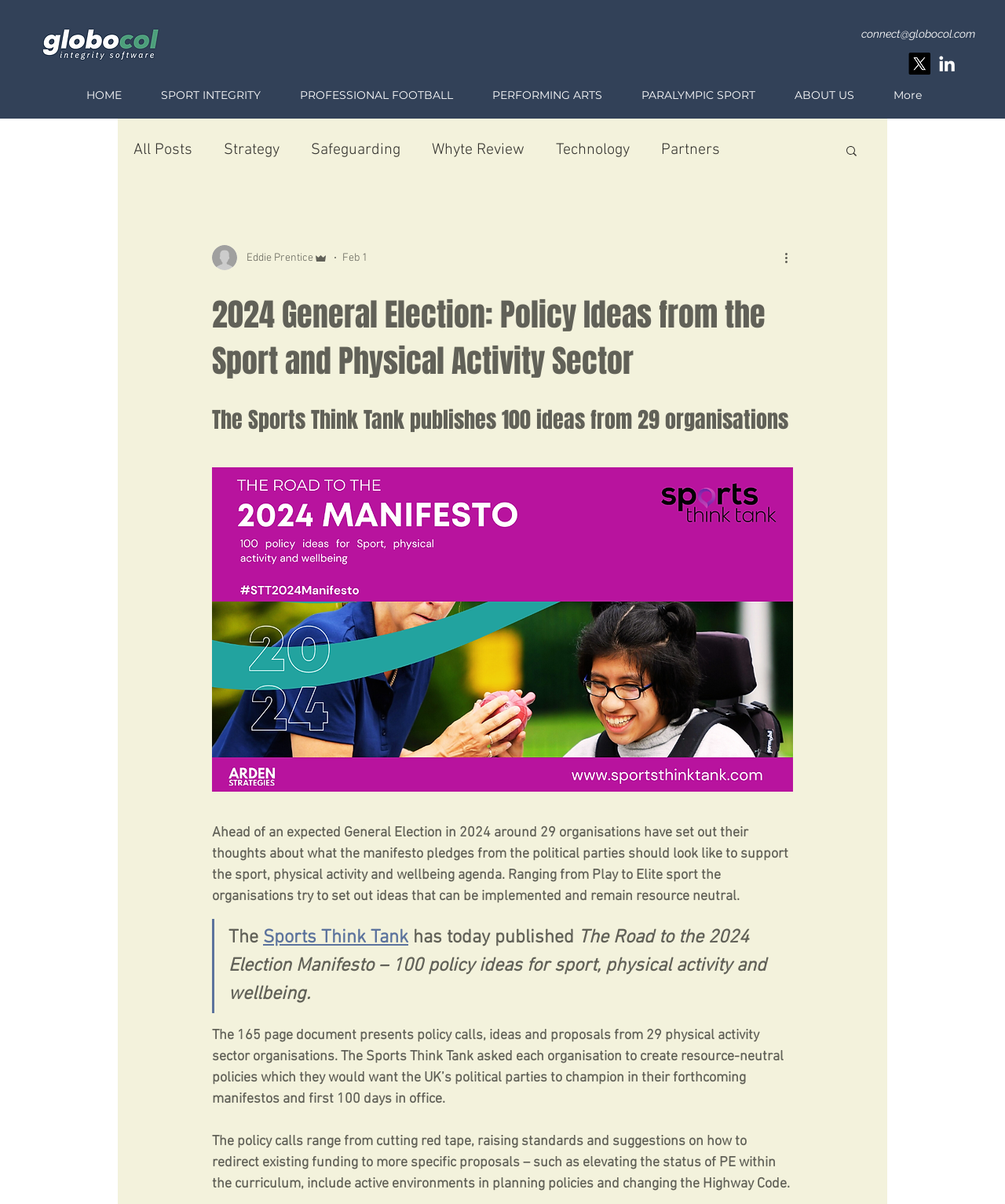Provide the bounding box coordinates in the format (top-left x, top-left y, bottom-right x, bottom-right y). All values are floating point numbers between 0 and 1. Determine the bounding box coordinate of the UI element described as: Equality Diversity Inclusion

[0.164, 0.169, 0.343, 0.185]